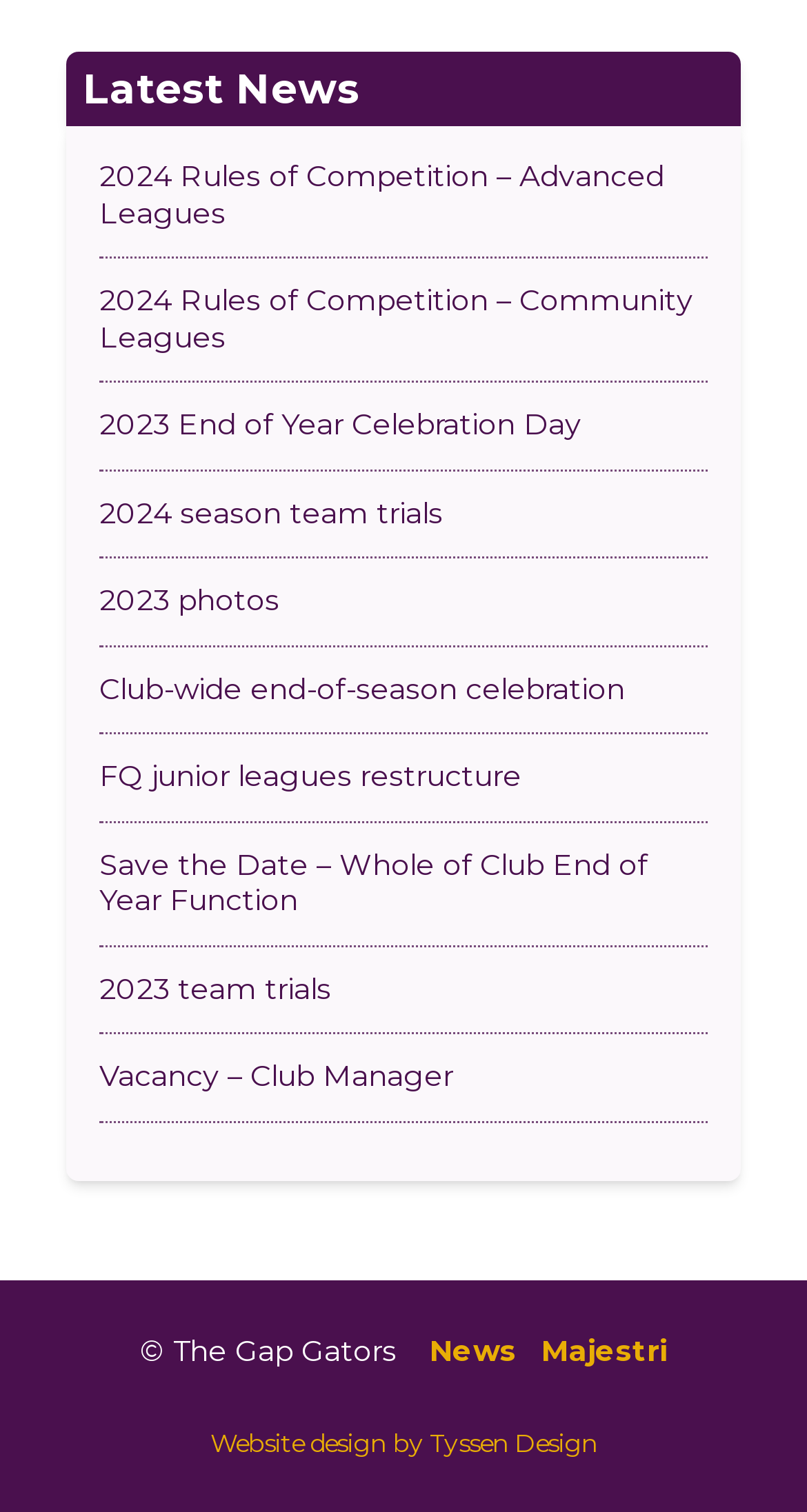Locate the bounding box coordinates of the element's region that should be clicked to carry out the following instruction: "visit Website design by Tyssen Design". The coordinates need to be four float numbers between 0 and 1, i.e., [left, top, right, bottom].

[0.26, 0.943, 0.74, 0.964]